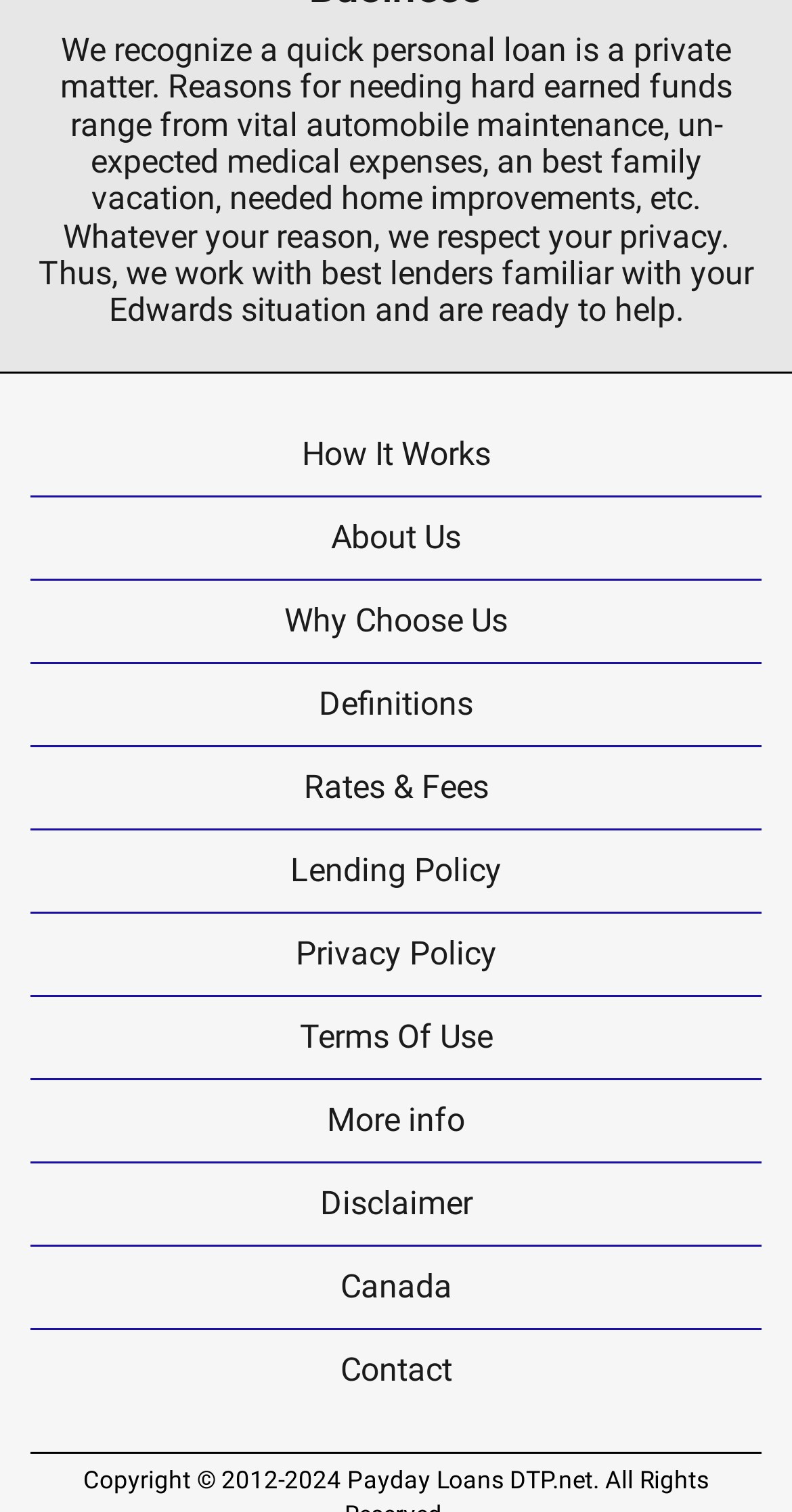Respond with a single word or short phrase to the following question: 
What is the purpose of this website?

Personal loans